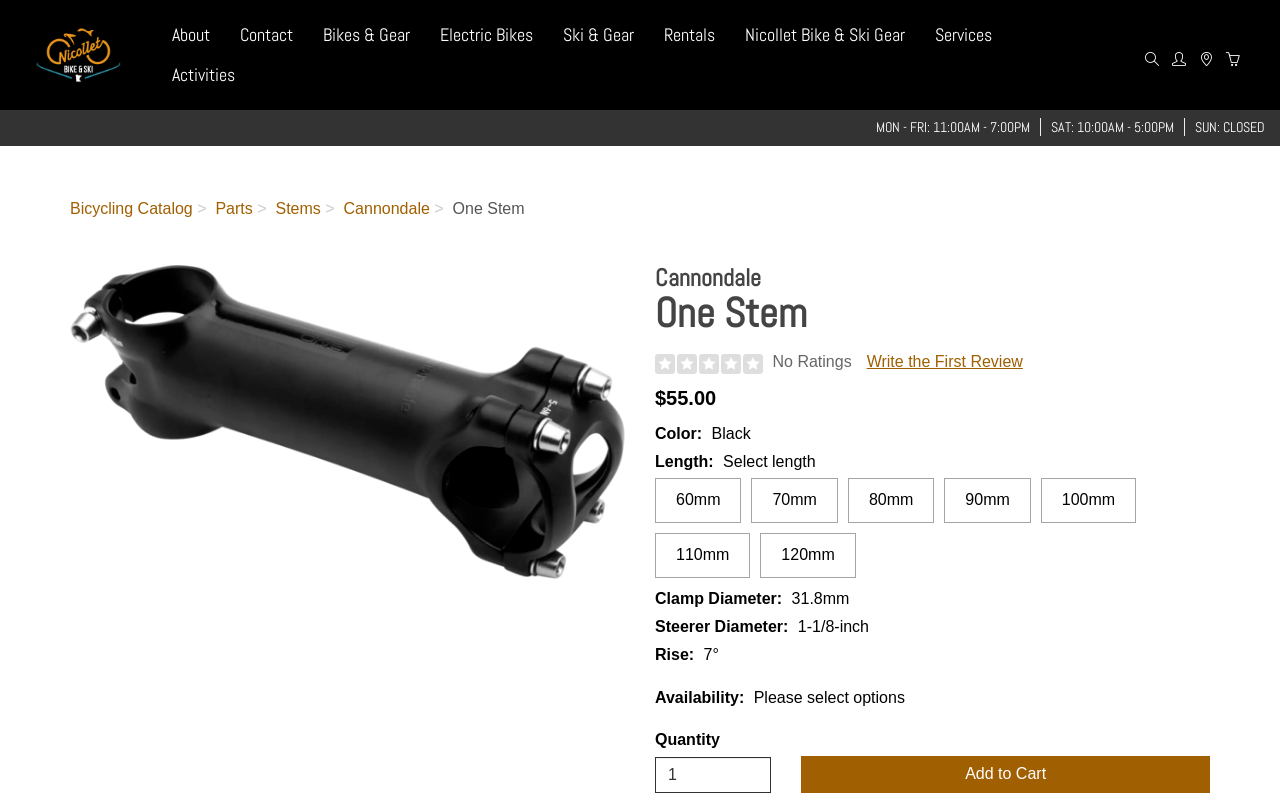Please specify the bounding box coordinates of the region to click in order to perform the following instruction: "Select the '60mm' length option".

[0.512, 0.591, 0.579, 0.646]